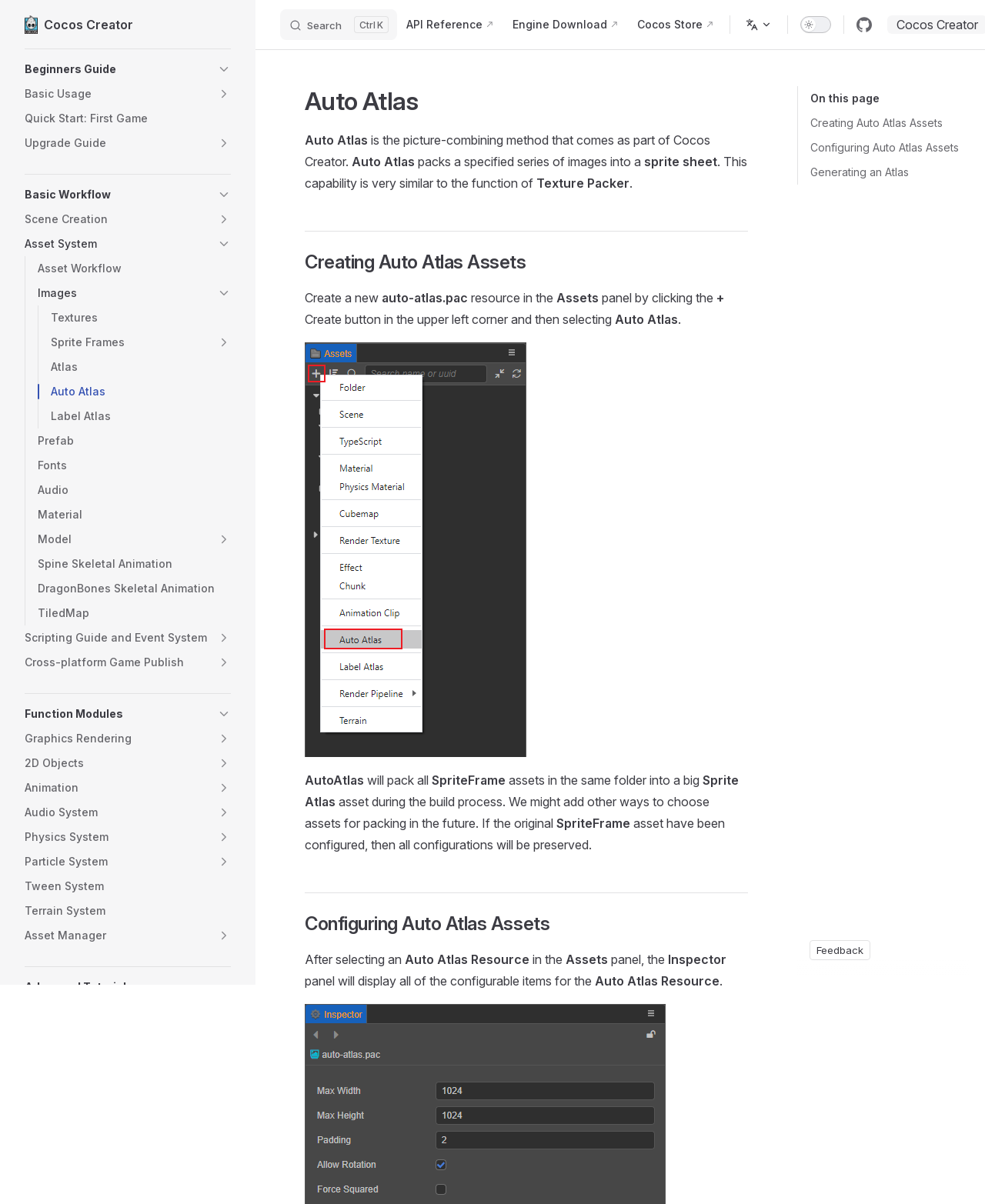Provide the bounding box for the UI element matching this description: "digital scrapbook shop".

None